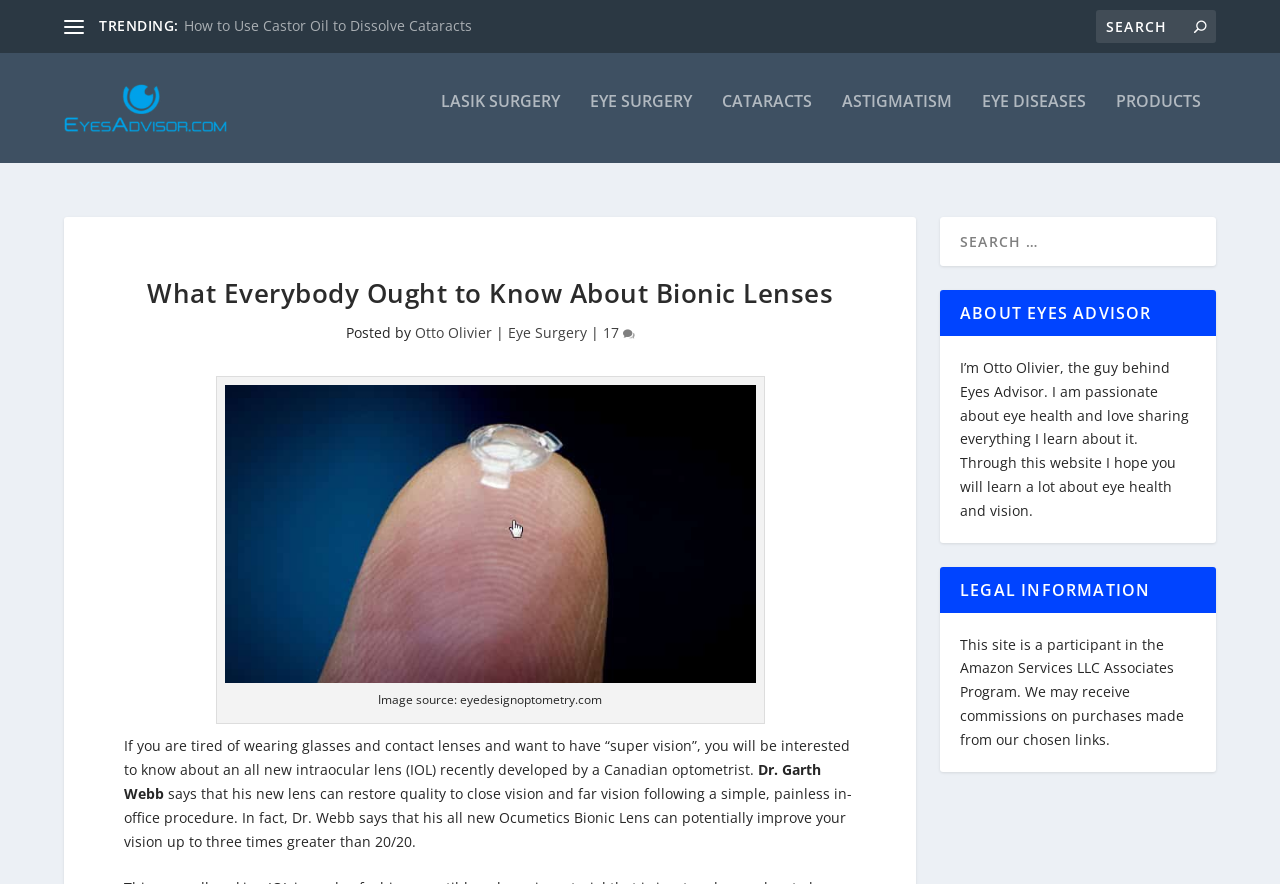Locate the UI element described as follows: "Eye Surgery". Return the bounding box coordinates as four float numbers between 0 and 1 in the order [left, top, right, bottom].

[0.461, 0.121, 0.541, 0.2]